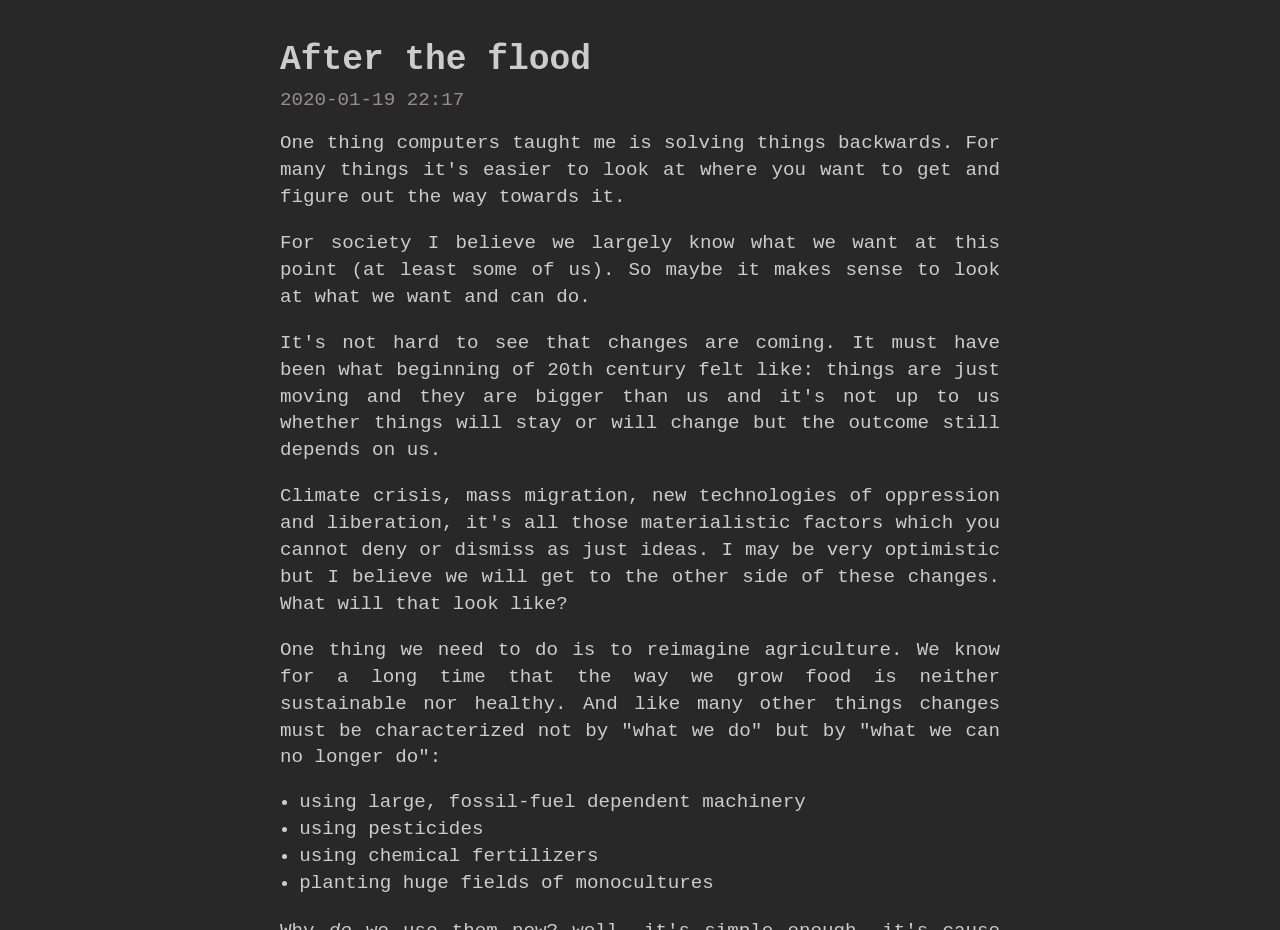Refer to the image and provide an in-depth answer to the question:
How many points are mentioned in the list?

I counted the number of ListMarker elements, which indicate the start of each list item. There are four ListMarker elements, so there are four points mentioned in the list.